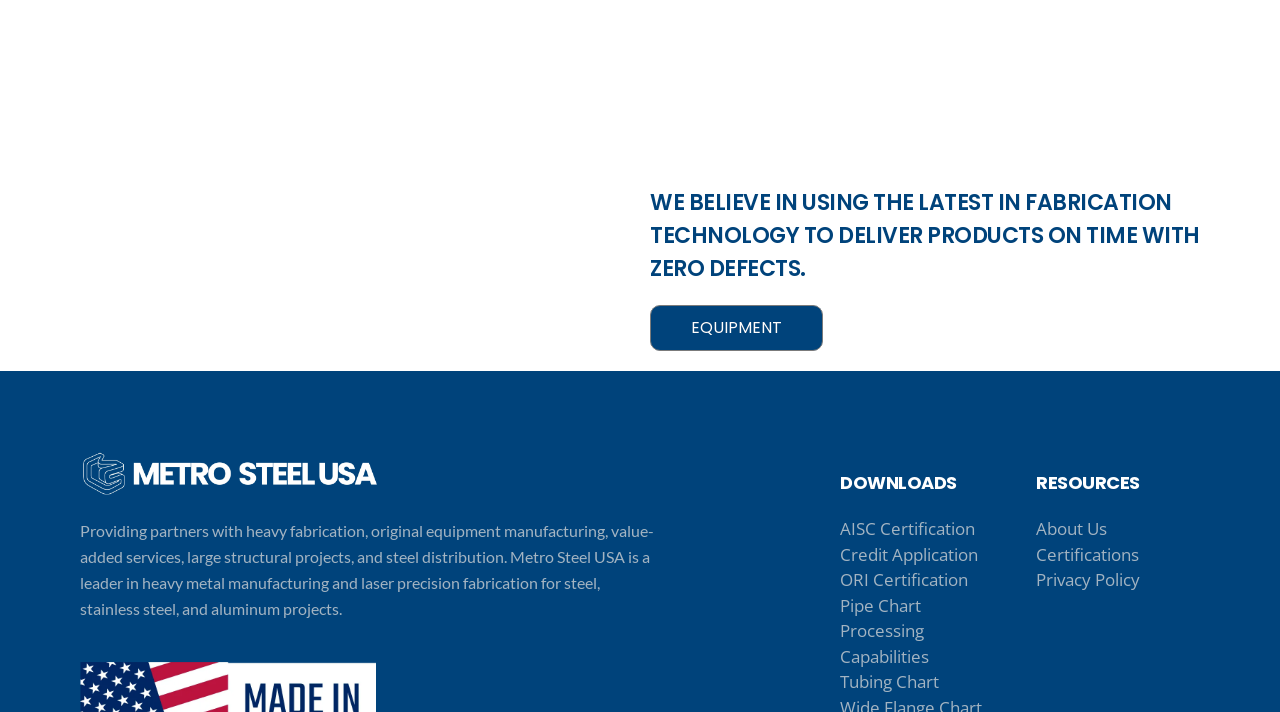What is the company's mission?
Provide a one-word or short-phrase answer based on the image.

Zero defects